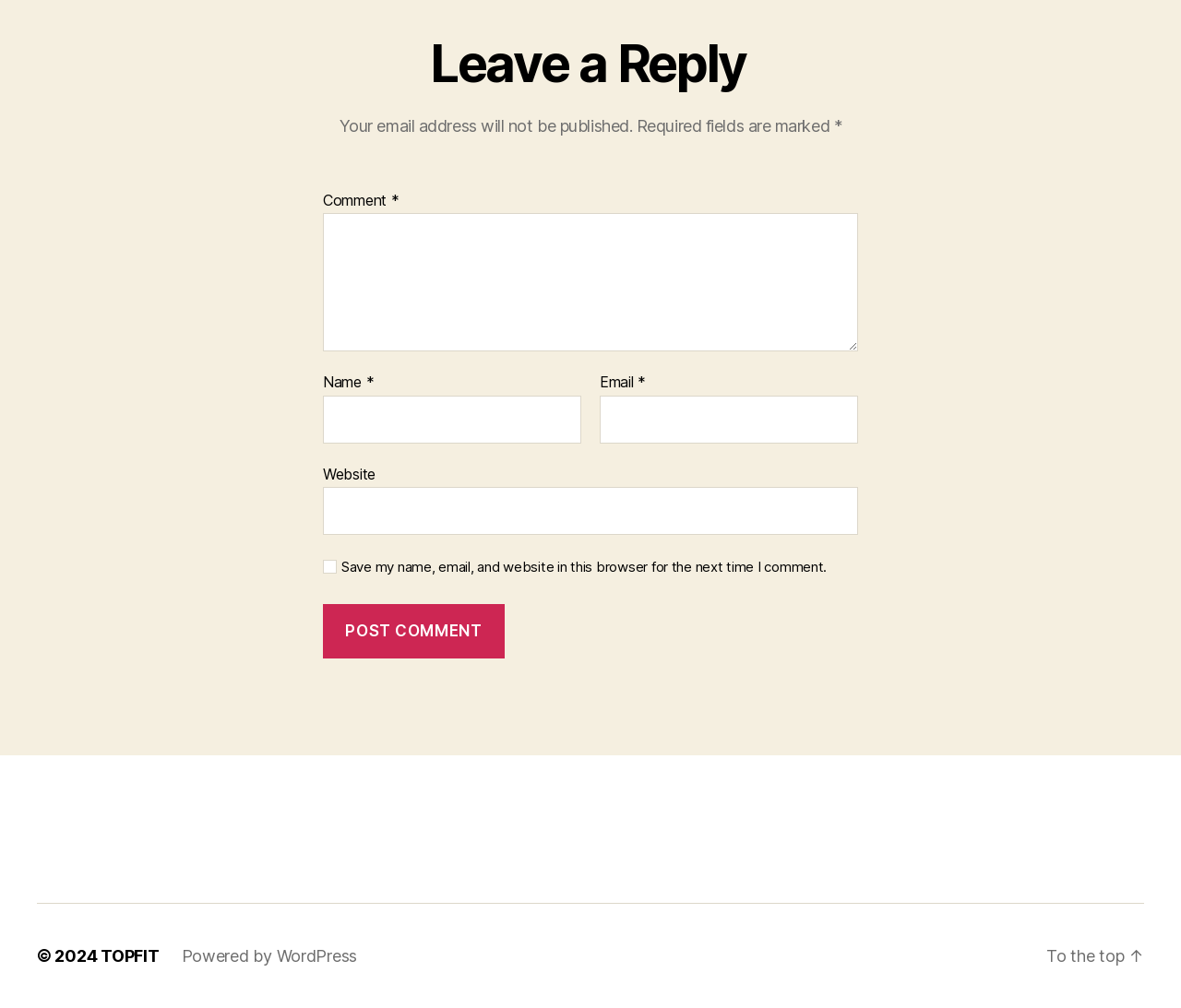Identify the bounding box for the element characterized by the following description: "parent_node: Email * aria-describedby="email-notes" name="email"".

[0.508, 0.392, 0.727, 0.44]